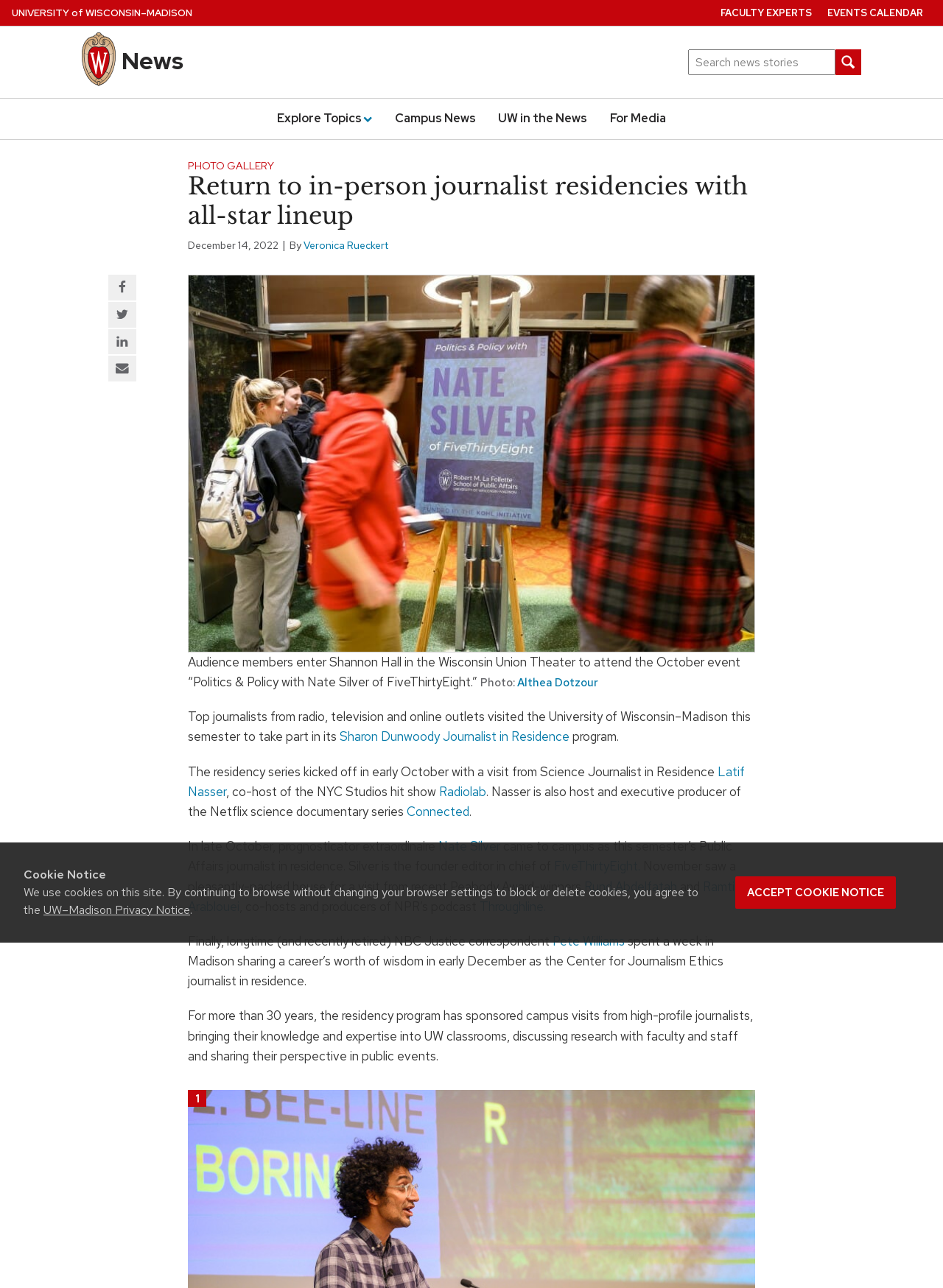Please respond to the question using a single word or phrase:
What is the name of the university?

University of Wisconsin Madison